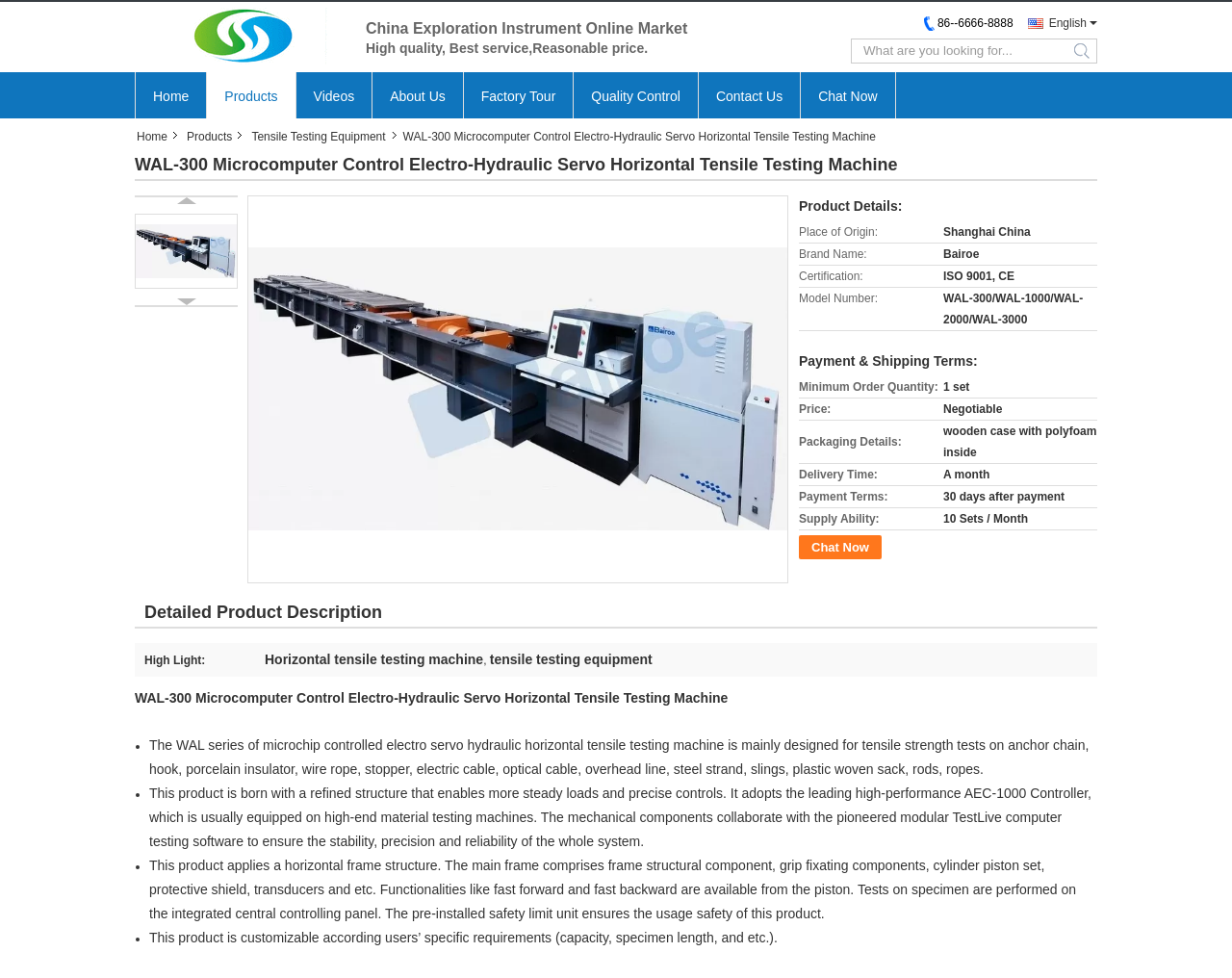Answer the question briefly using a single word or phrase: 
What is the delivery time of the product?

A month